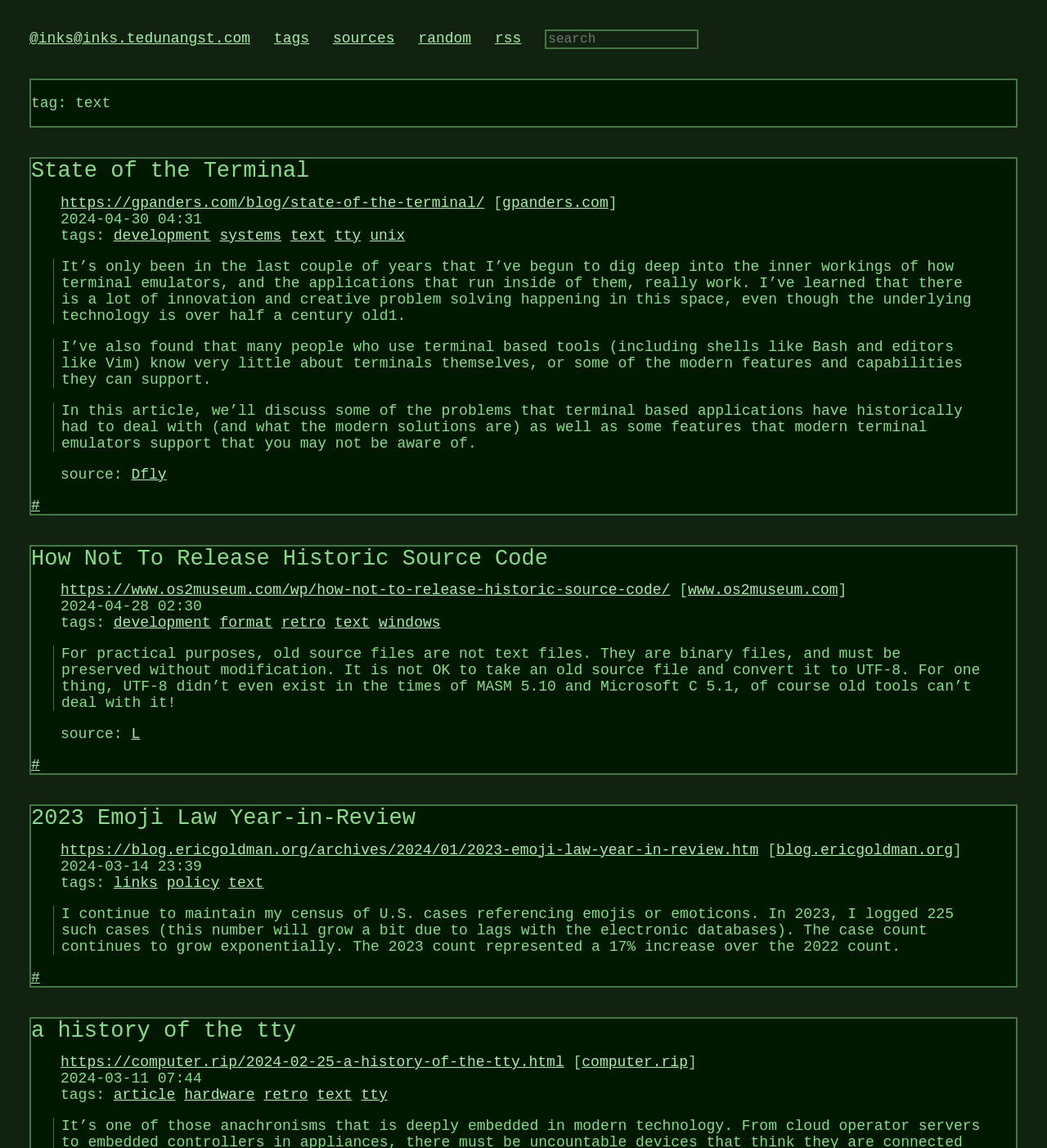Please identify the bounding box coordinates of the clickable element to fulfill the following instruction: "check the rss feed". The coordinates should be four float numbers between 0 and 1, i.e., [left, top, right, bottom].

[0.473, 0.026, 0.498, 0.041]